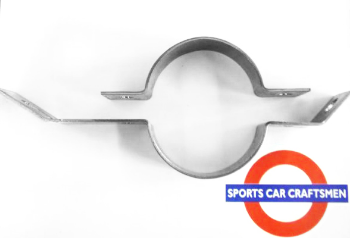What type of vehicles do Sports Car Craftsmen specialize in?
By examining the image, provide a one-word or phrase answer.

Classic British